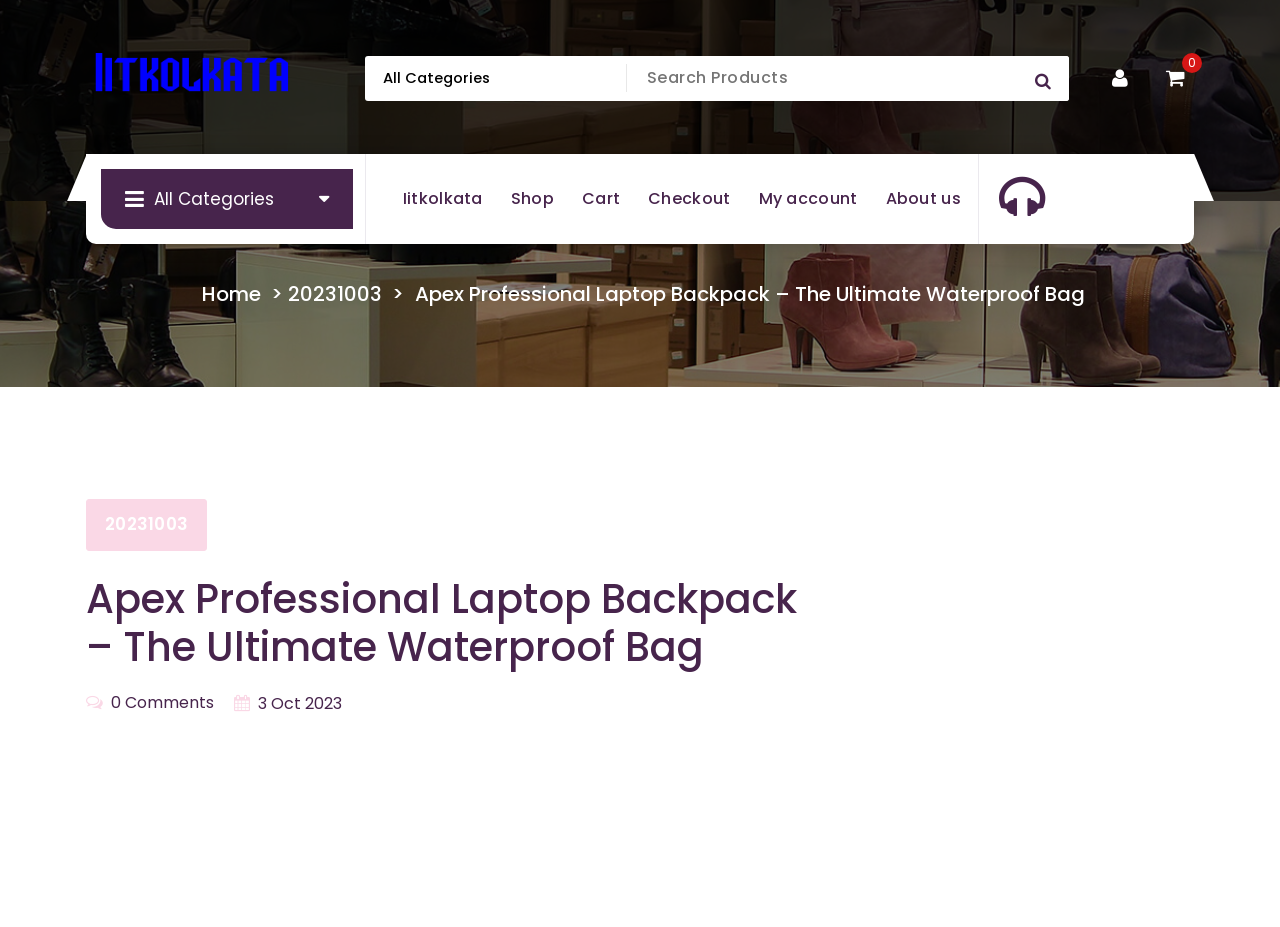Please specify the coordinates of the bounding box for the element that should be clicked to carry out this instruction: "Search for products". The coordinates must be four float numbers between 0 and 1, formatted as [left, top, right, bottom].

[0.49, 0.06, 0.835, 0.108]